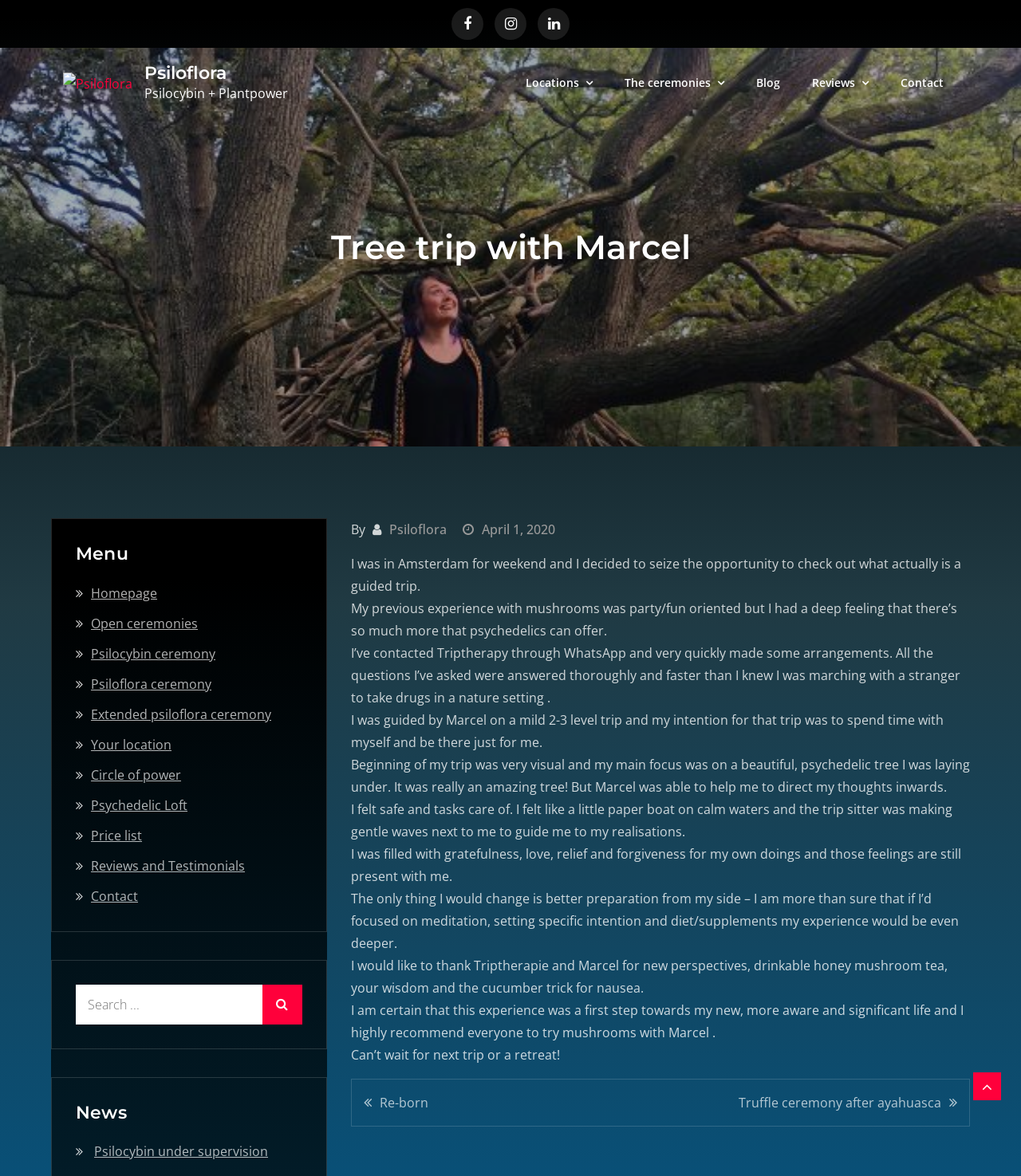Find the bounding box coordinates of the clickable element required to execute the following instruction: "Contact the California Air Resources Board". Provide the coordinates as four float numbers between 0 and 1, i.e., [left, top, right, bottom].

None